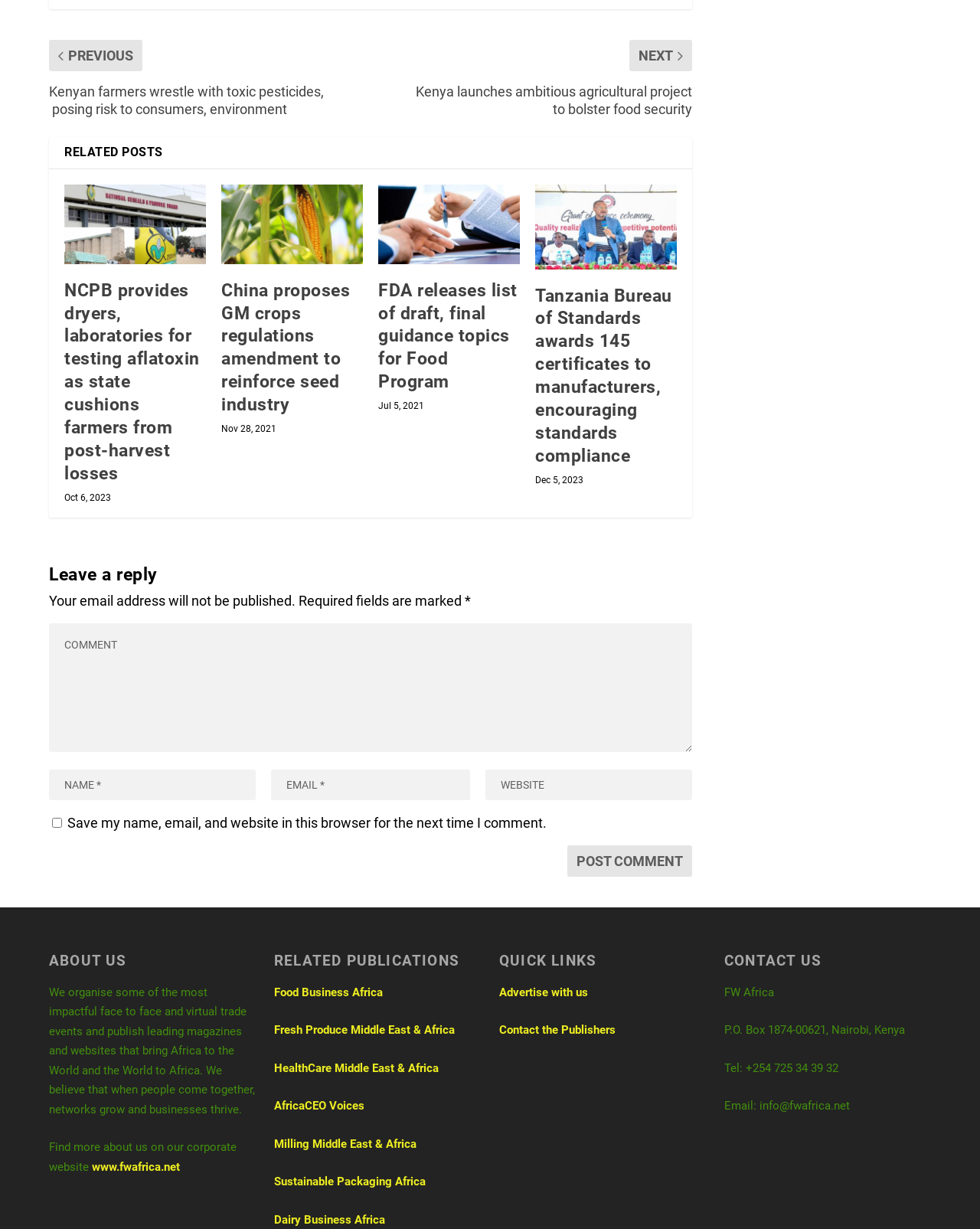Based on the element description www.fwafrica.net, identify the bounding box coordinates for the UI element. The coordinates should be in the format (top-left x, top-left y, bottom-right x, bottom-right y) and within the 0 to 1 range.

[0.094, 0.944, 0.184, 0.955]